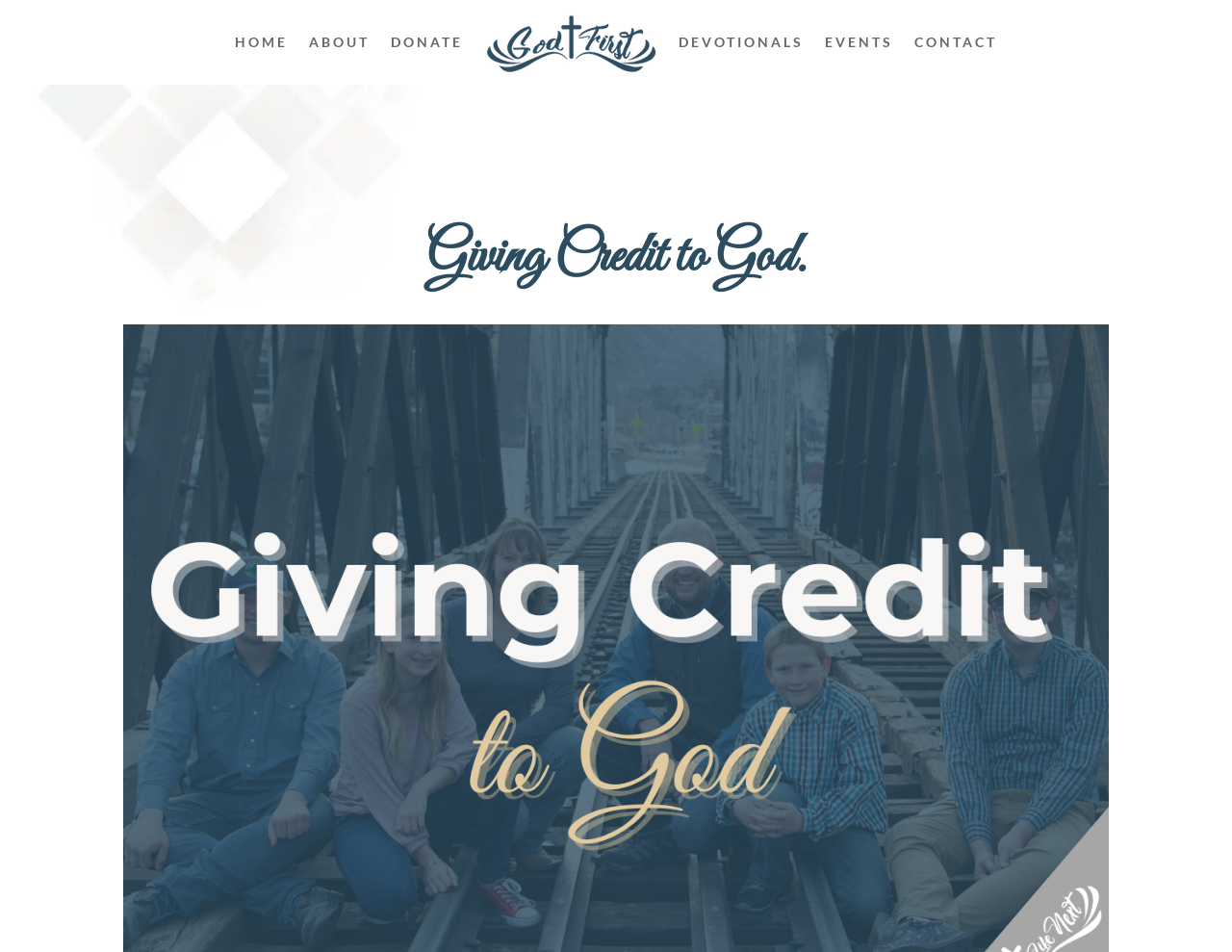Specify the bounding box coordinates of the area to click in order to execute this command: 'view the god first blue logo'. The coordinates should consist of four float numbers ranging from 0 to 1, and should be formatted as [left, top, right, bottom].

[0.393, 0.011, 0.534, 0.078]